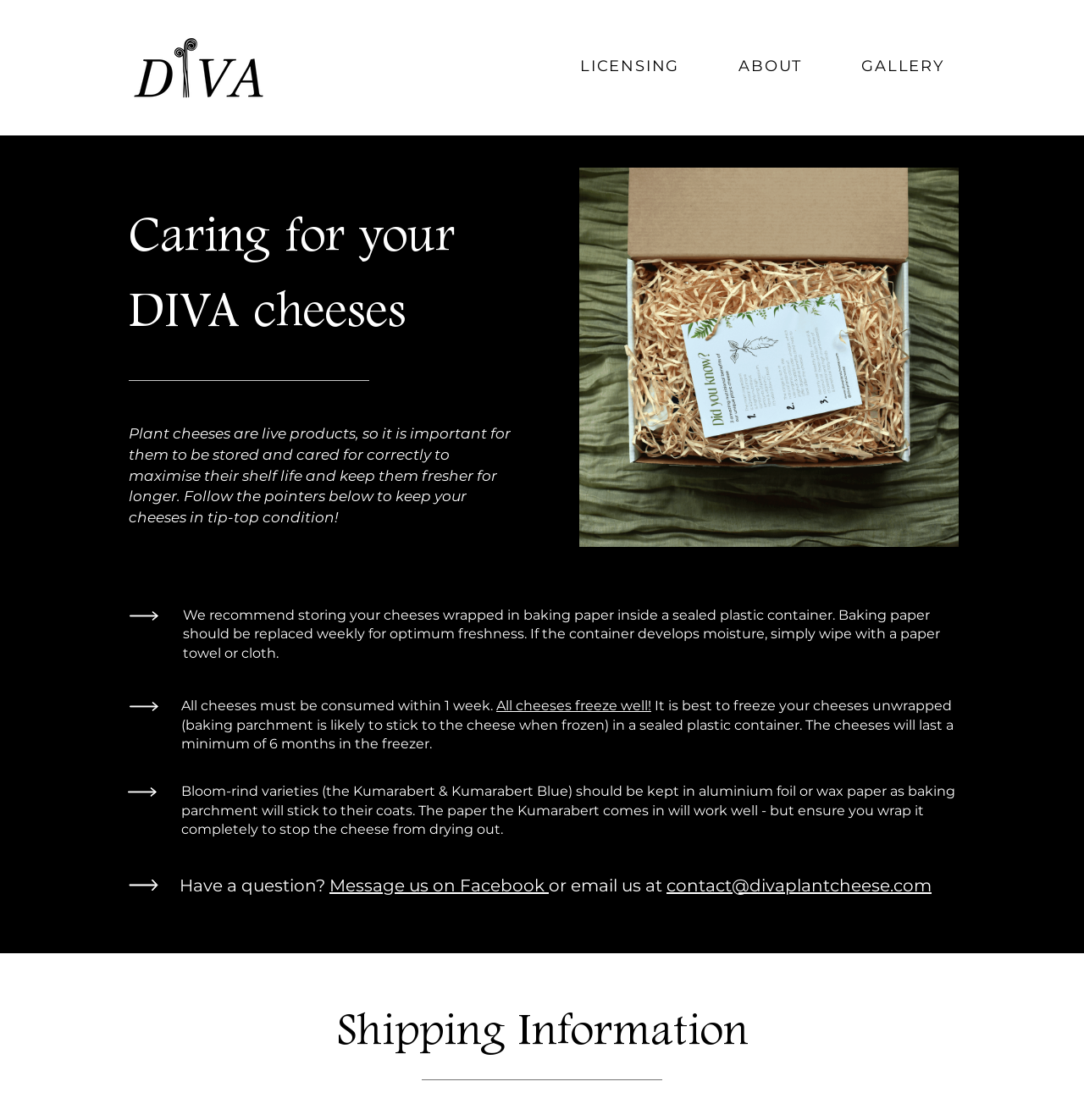Find the main header of the webpage and produce its text content.

Caring for your DIVA cheeses